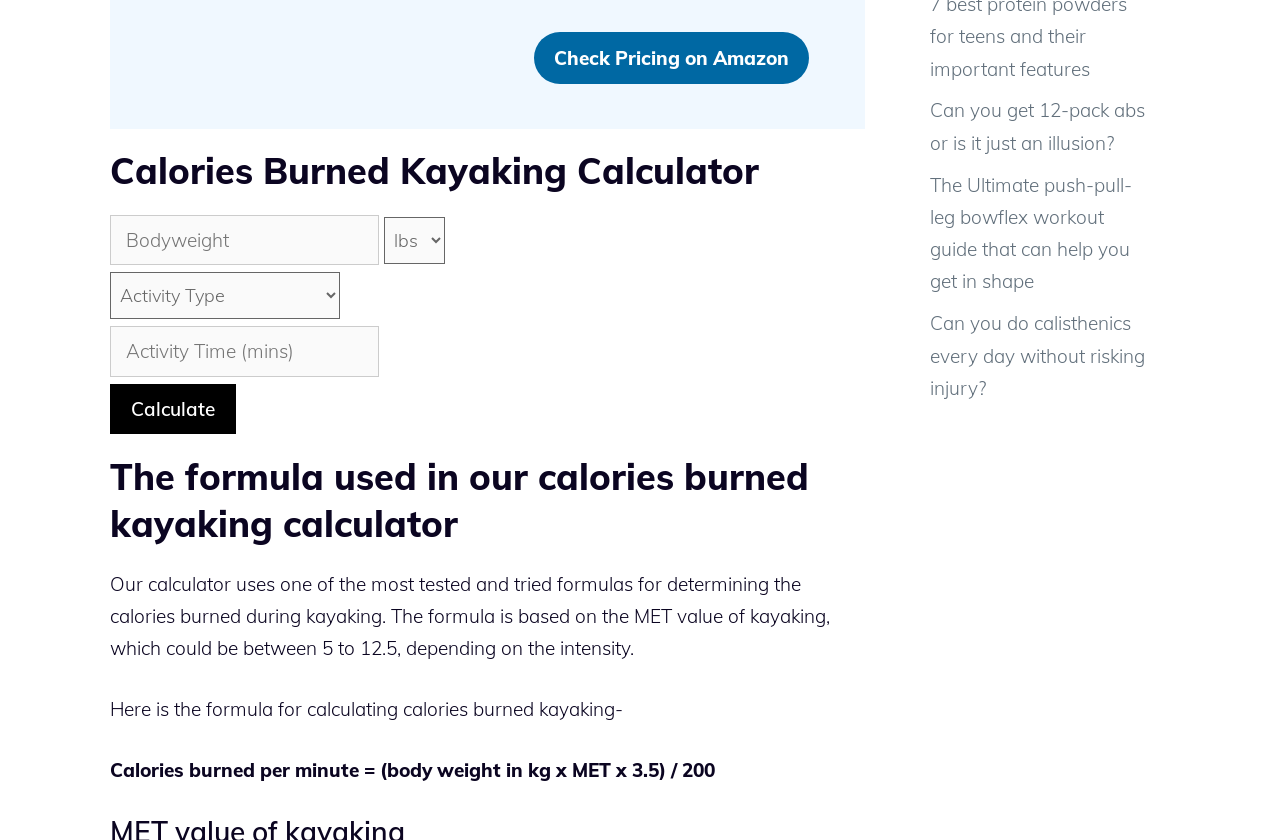What is the purpose of the 'Calculate' button?
Please answer the question as detailed as possible based on the image.

The 'Calculate' button is used to initiate the calculation of calories burned based on the input values provided by the user. Once clicked, the calculator will provide the result.